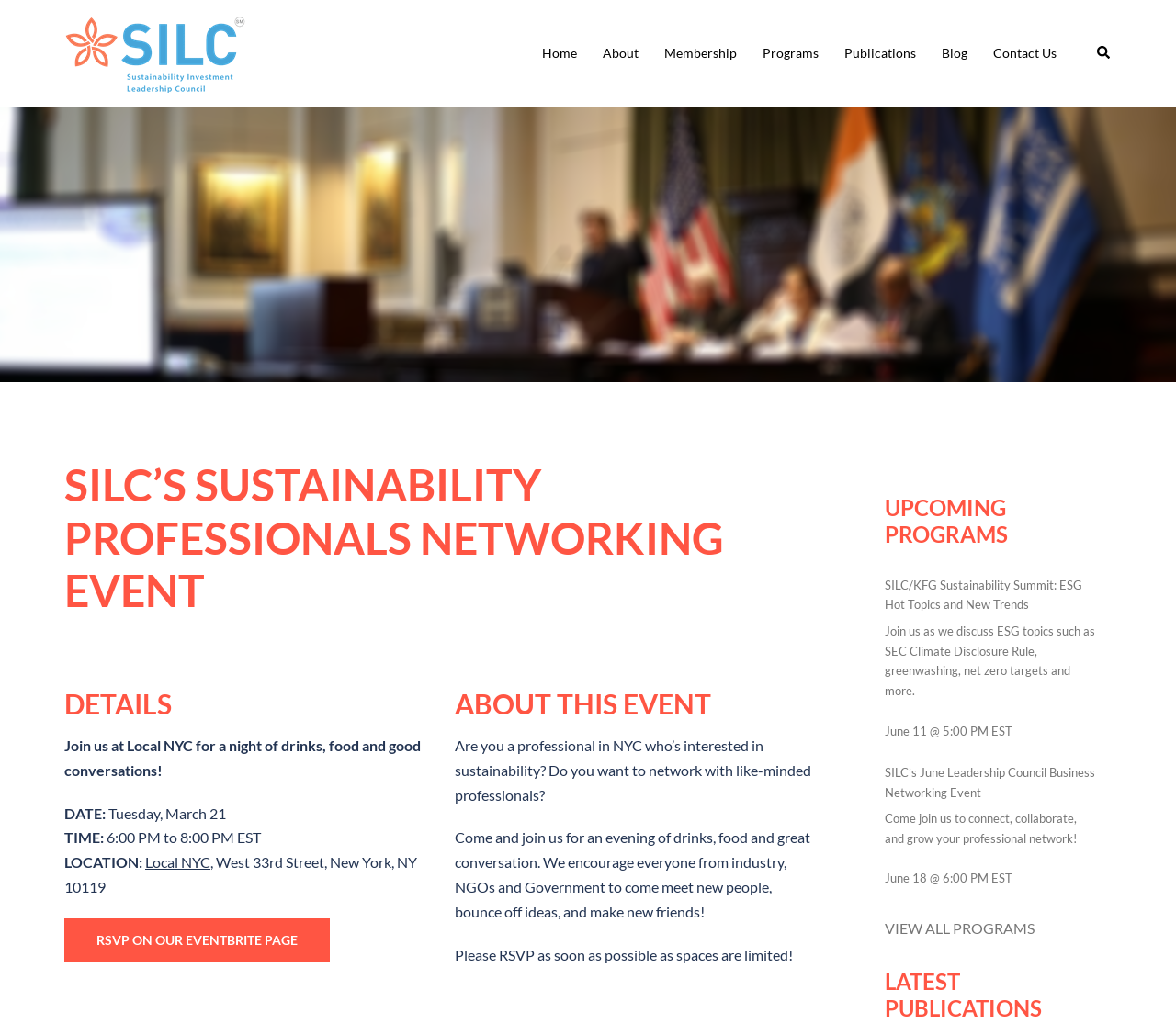What is the location of the Sustainability Professionals Networking Event?
Answer the question with a detailed explanation, including all necessary information.

I found the answer by looking at the event details section, where it says 'LOCATION: Local NYC, West 33rd Street, New York, NY 10119'.